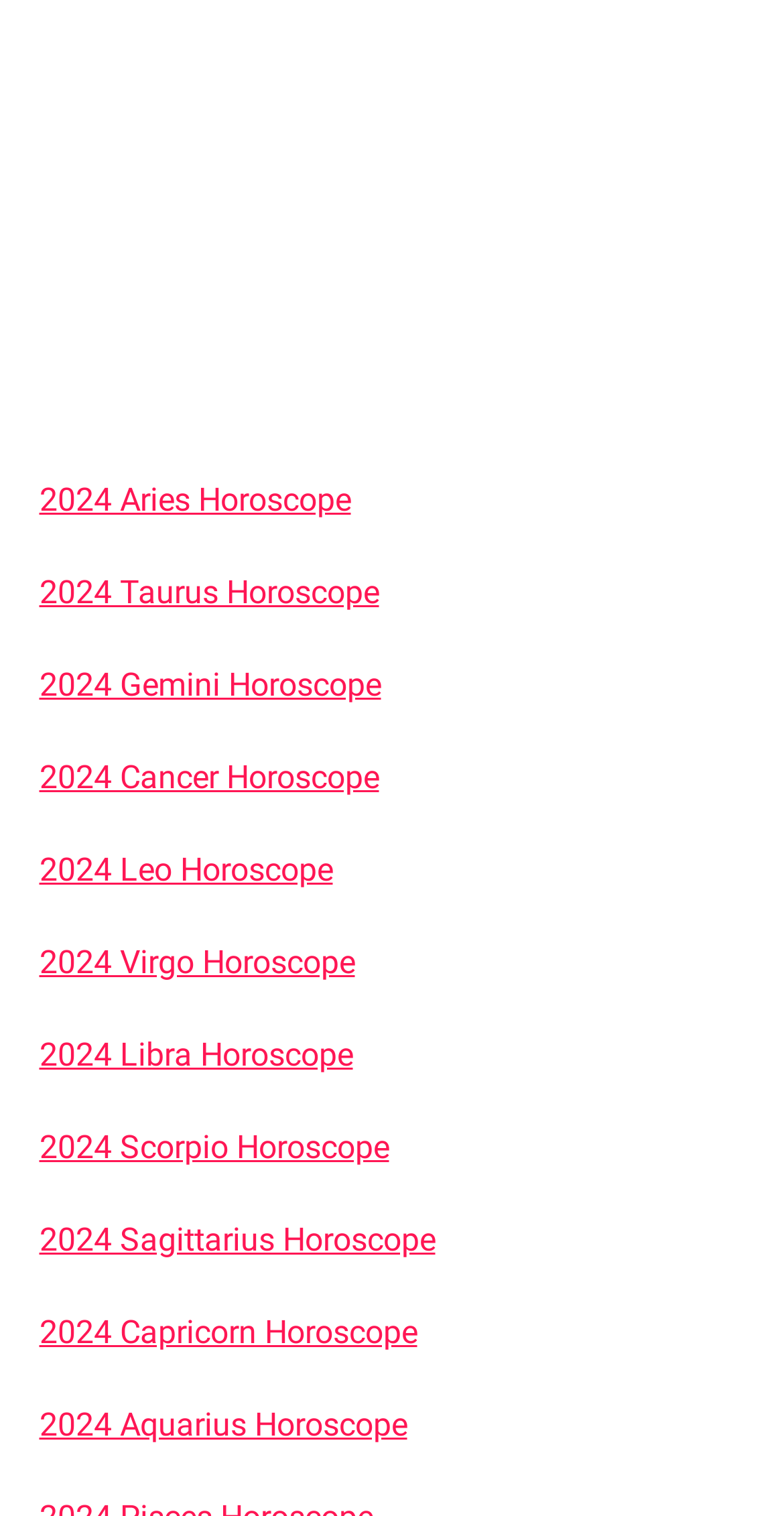Extract the bounding box coordinates for the HTML element that matches this description: "2024 Capricorn Horoscope". The coordinates should be four float numbers between 0 and 1, i.e., [left, top, right, bottom].

[0.05, 0.866, 0.532, 0.891]